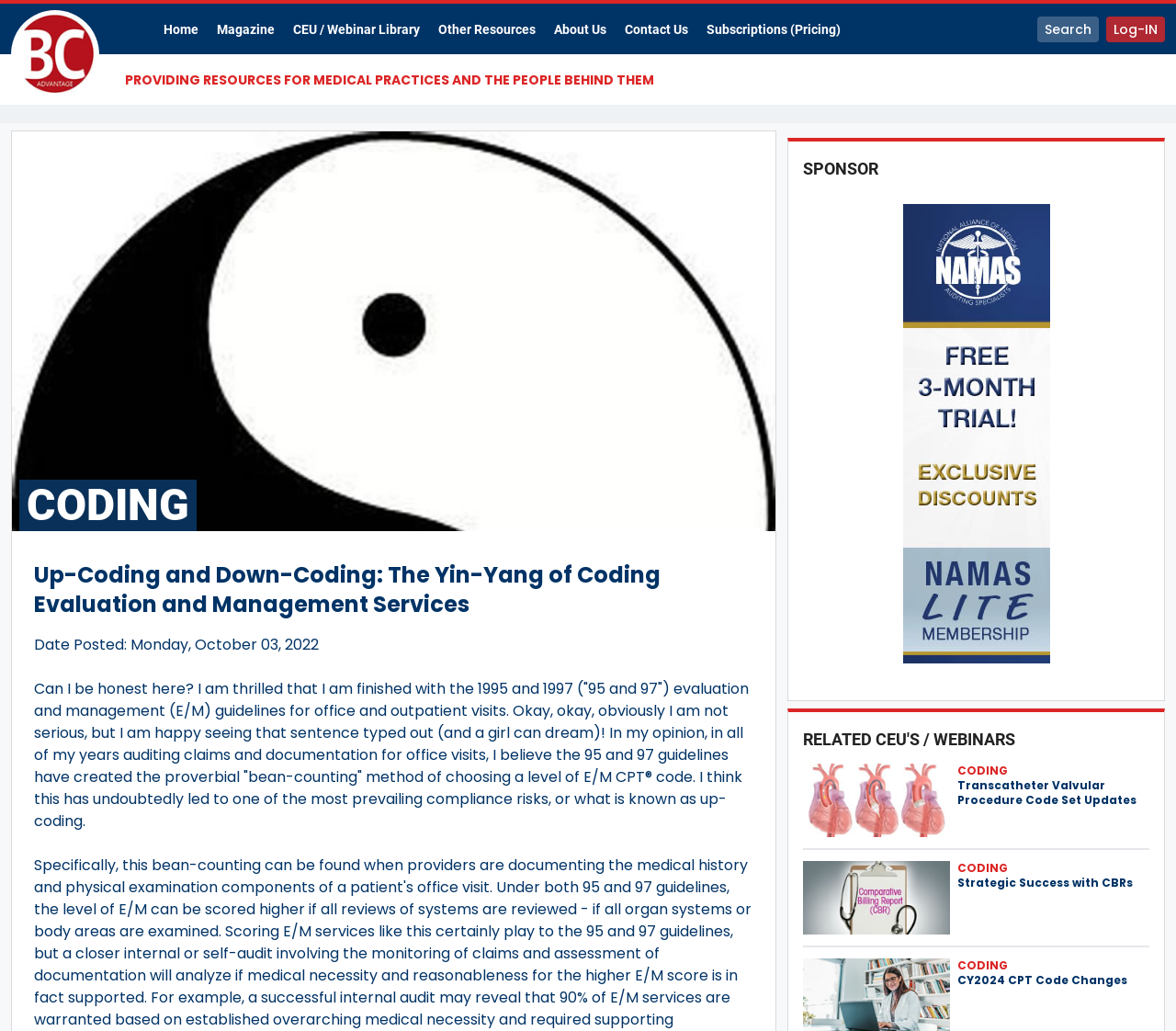Please answer the following question using a single word or phrase: 
What is the logo positioned at the top left corner?

Logo